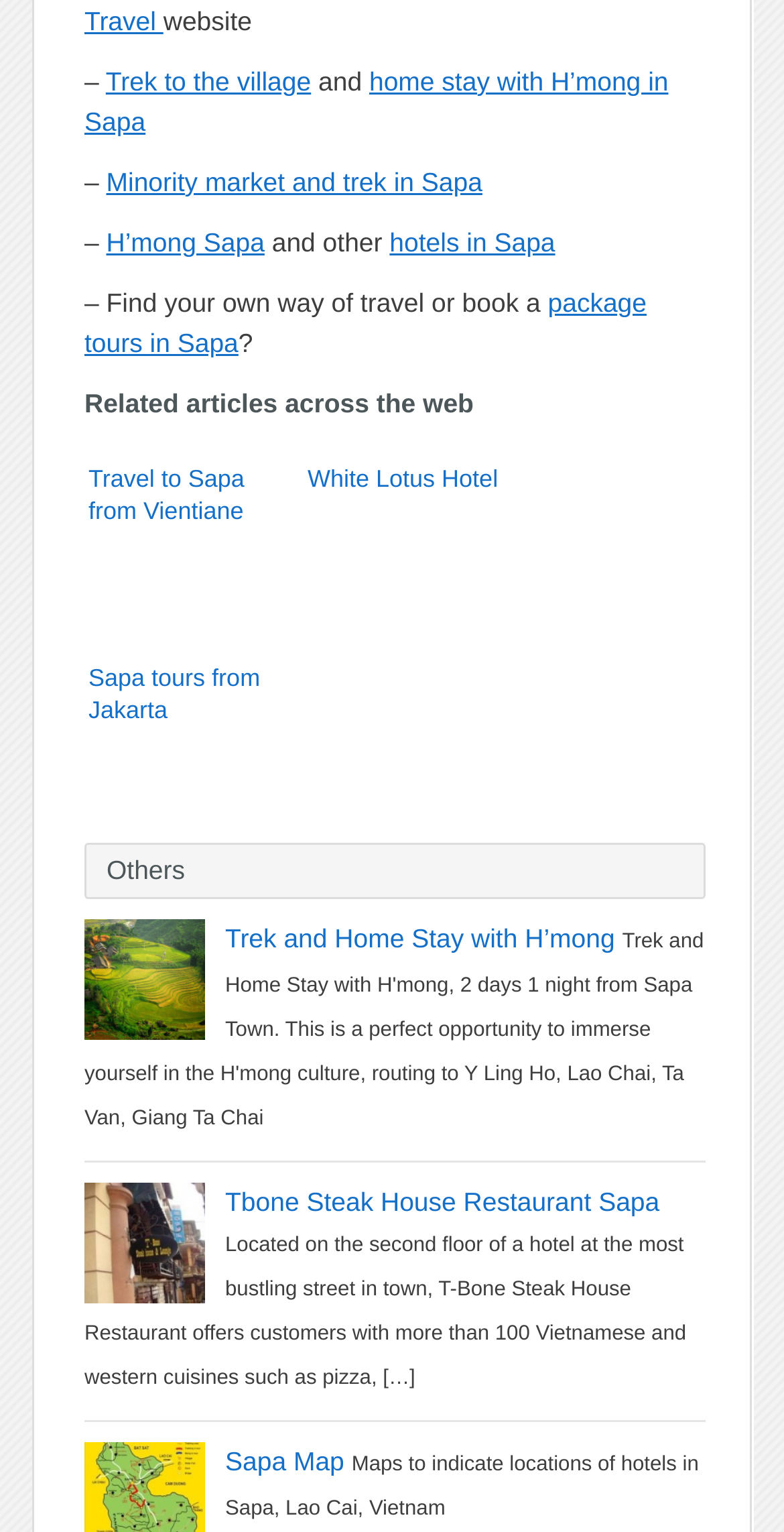Identify the bounding box coordinates of the region I need to click to complete this instruction: "Visit 'home stay with H’mong in Sapa'".

[0.108, 0.038, 0.853, 0.084]